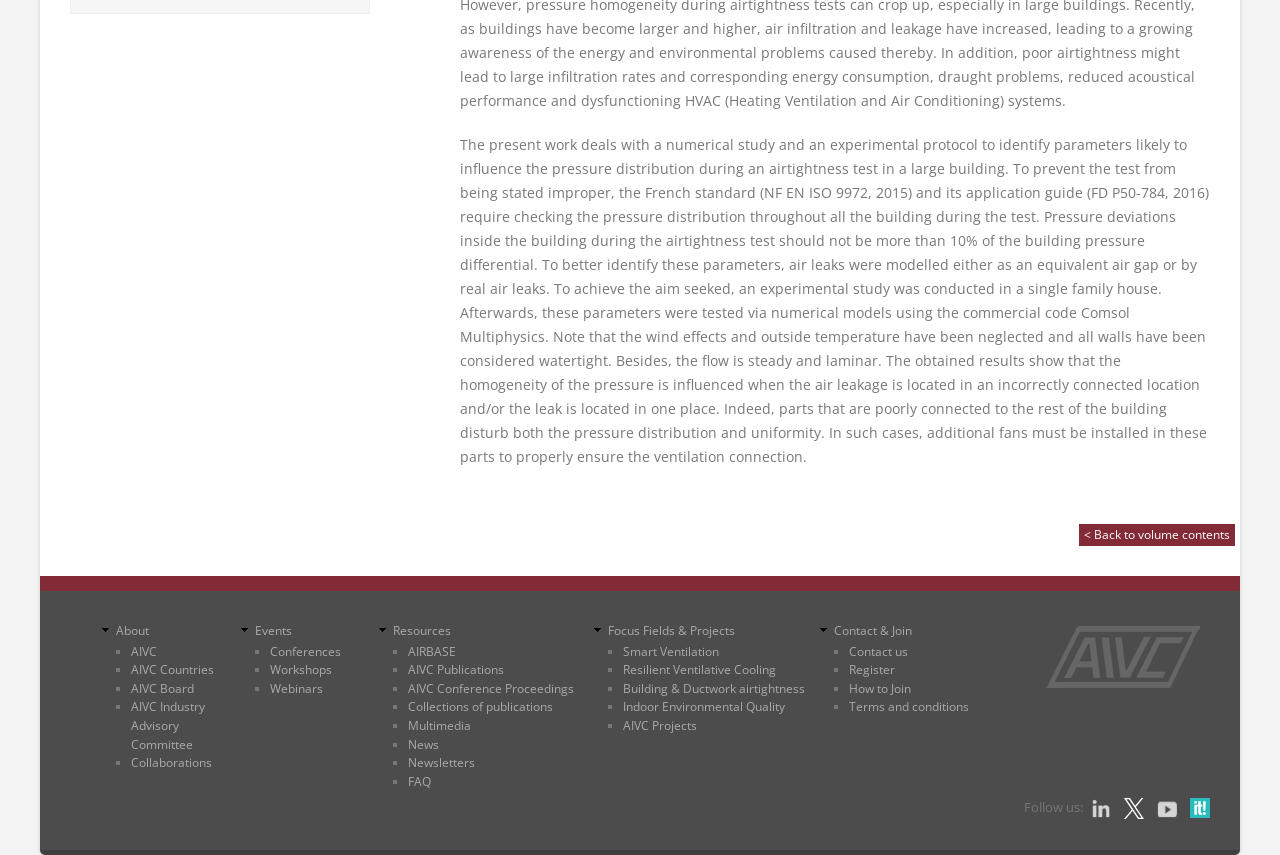Please provide the bounding box coordinates for the UI element as described: "< Back to volume contents". The coordinates must be four floats between 0 and 1, represented as [left, top, right, bottom].

[0.843, 0.613, 0.965, 0.639]